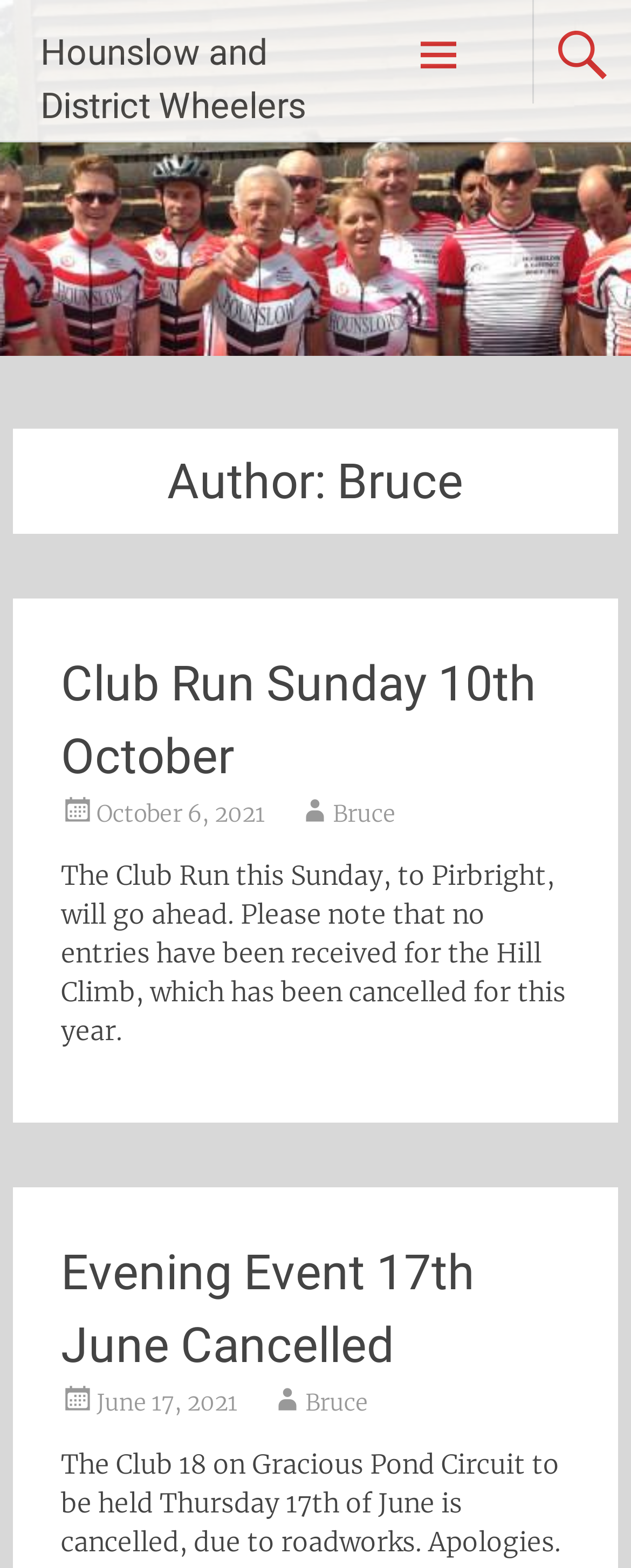Please determine the bounding box of the UI element that matches this description: Hounslow and District Wheelers. The coordinates should be given as (top-left x, top-left y, bottom-right x, bottom-right y), with all values between 0 and 1.

[0.064, 0.021, 0.485, 0.08]